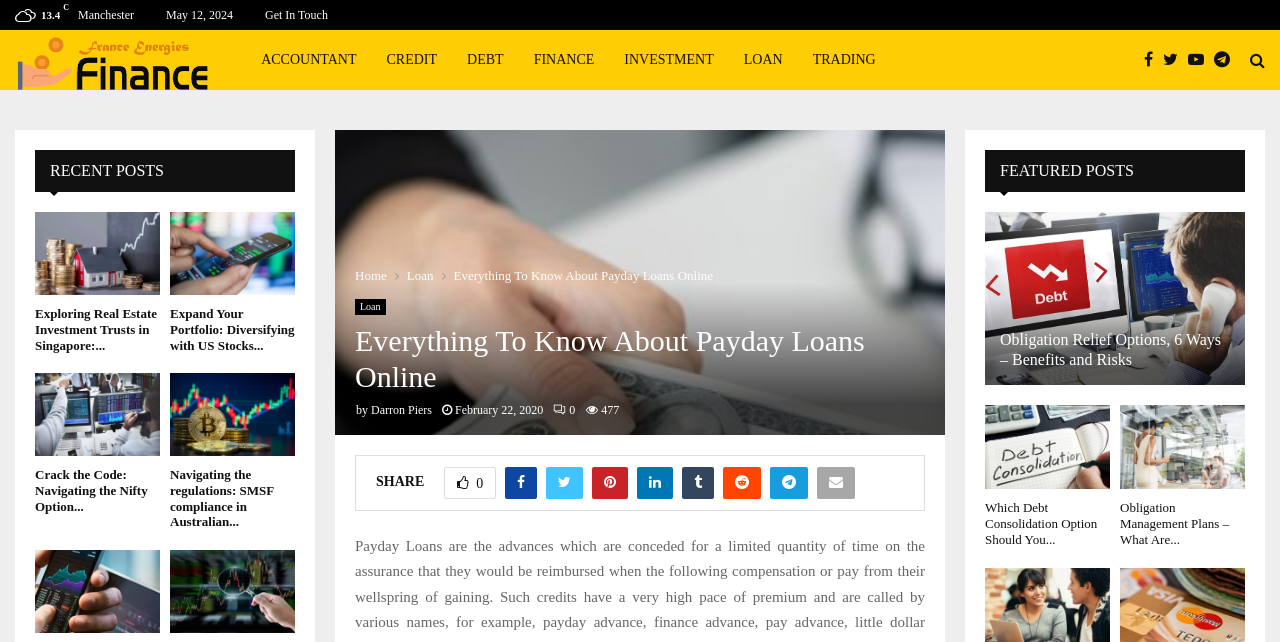Please find the bounding box coordinates of the clickable region needed to complete the following instruction: "Click on 'SHARE'". The bounding box coordinates must consist of four float numbers between 0 and 1, i.e., [left, top, right, bottom].

[0.294, 0.739, 0.331, 0.762]